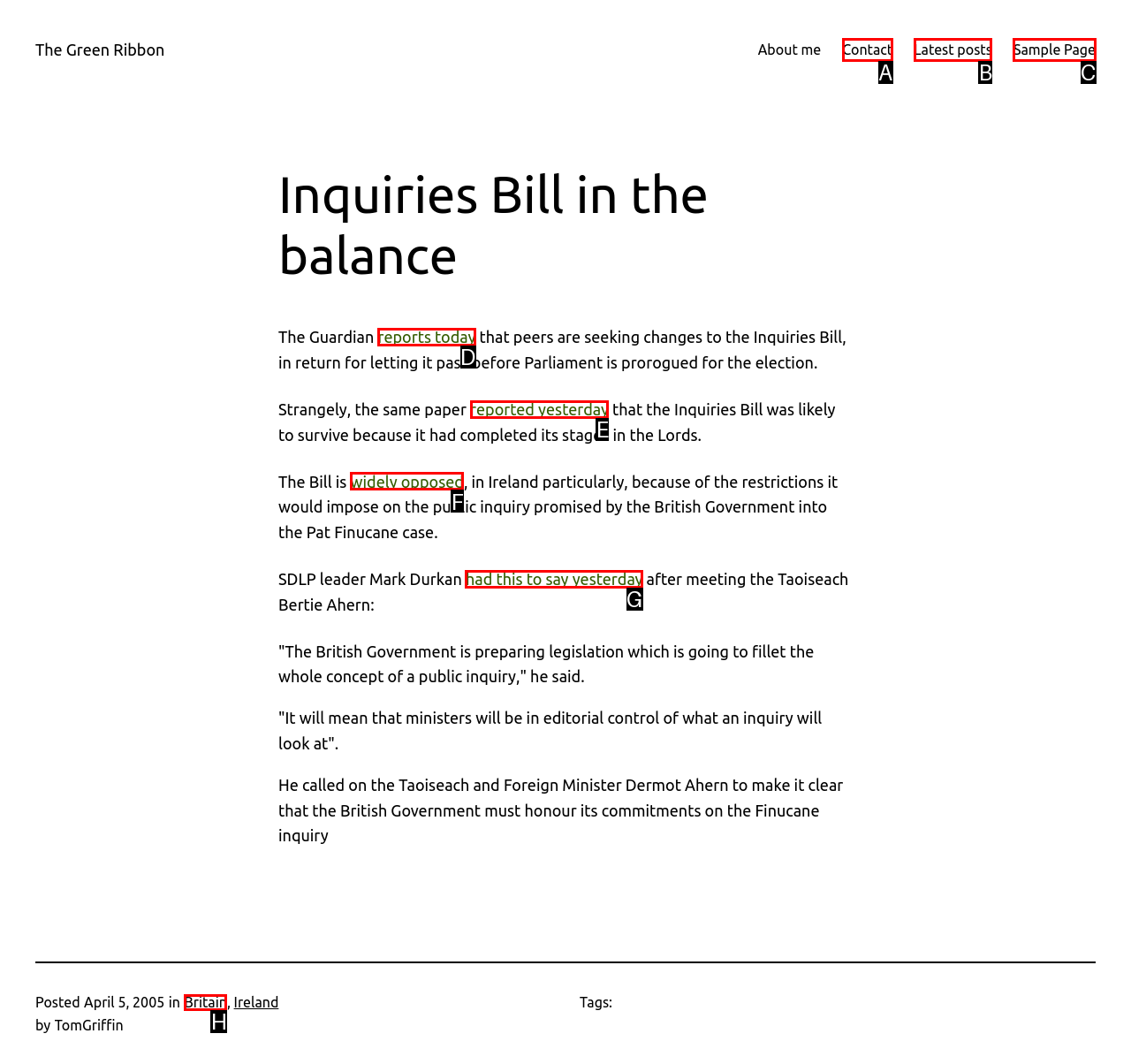Select the appropriate option that fits: Latest posts
Reply with the letter of the correct choice.

B